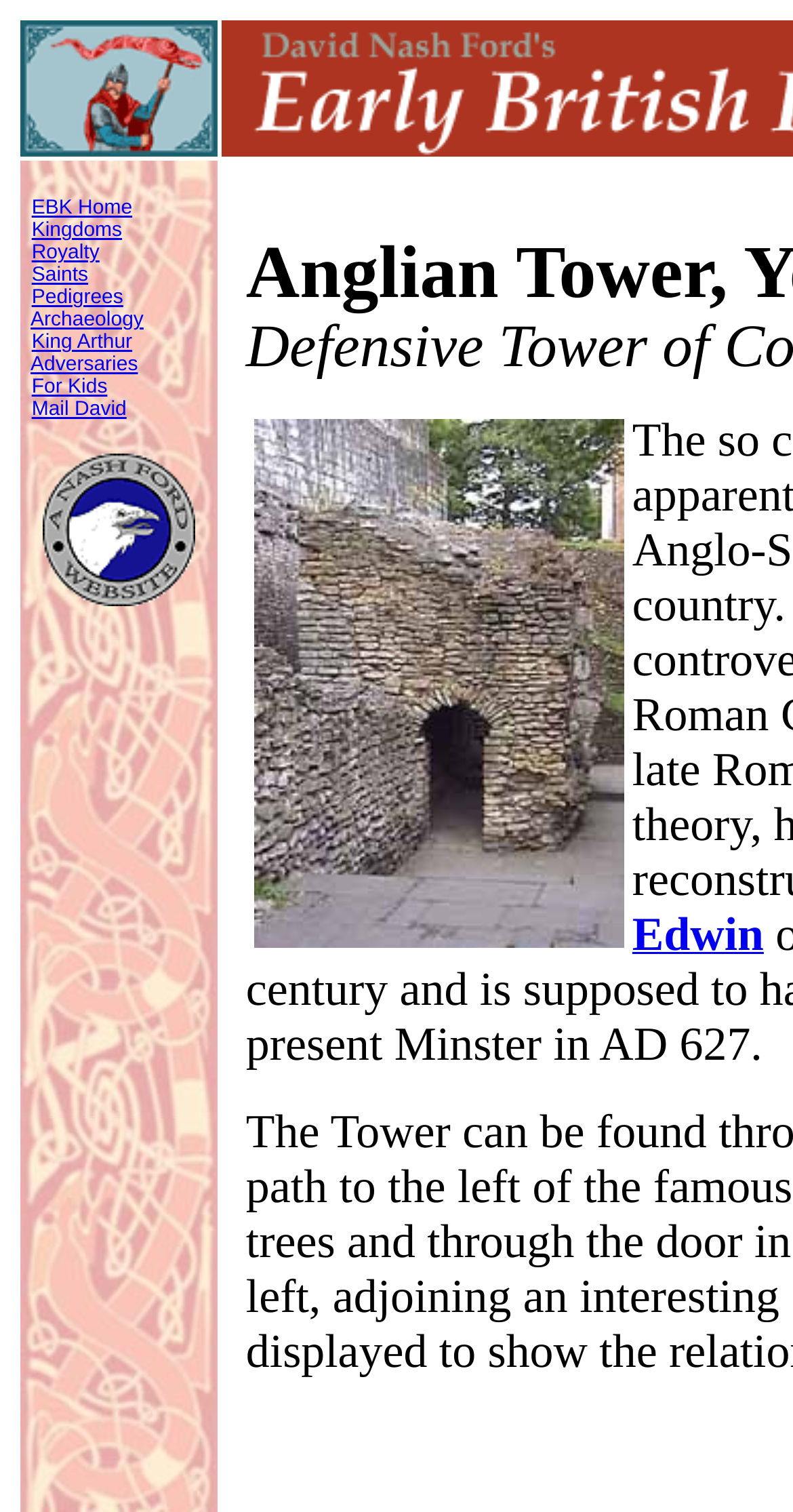Please give a short response to the question using one word or a phrase:
What is the name of the image on the right side of the page?

The Anglian Tower